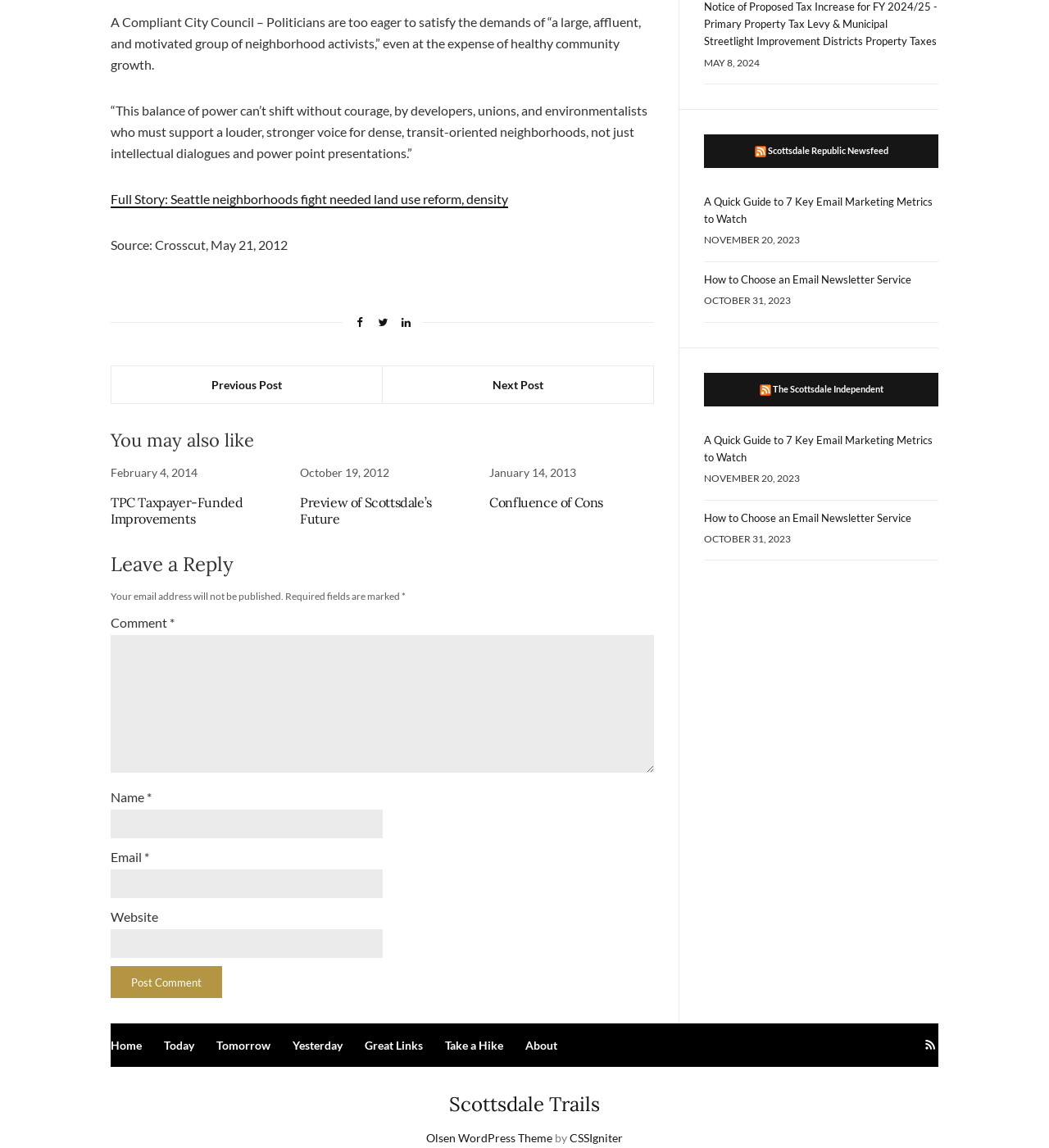Please identify the bounding box coordinates of the clickable element to fulfill the following instruction: "Click on 'Full Story: Seattle neighborhoods fight needed land use reform, density'". The coordinates should be four float numbers between 0 and 1, i.e., [left, top, right, bottom].

[0.105, 0.167, 0.484, 0.182]